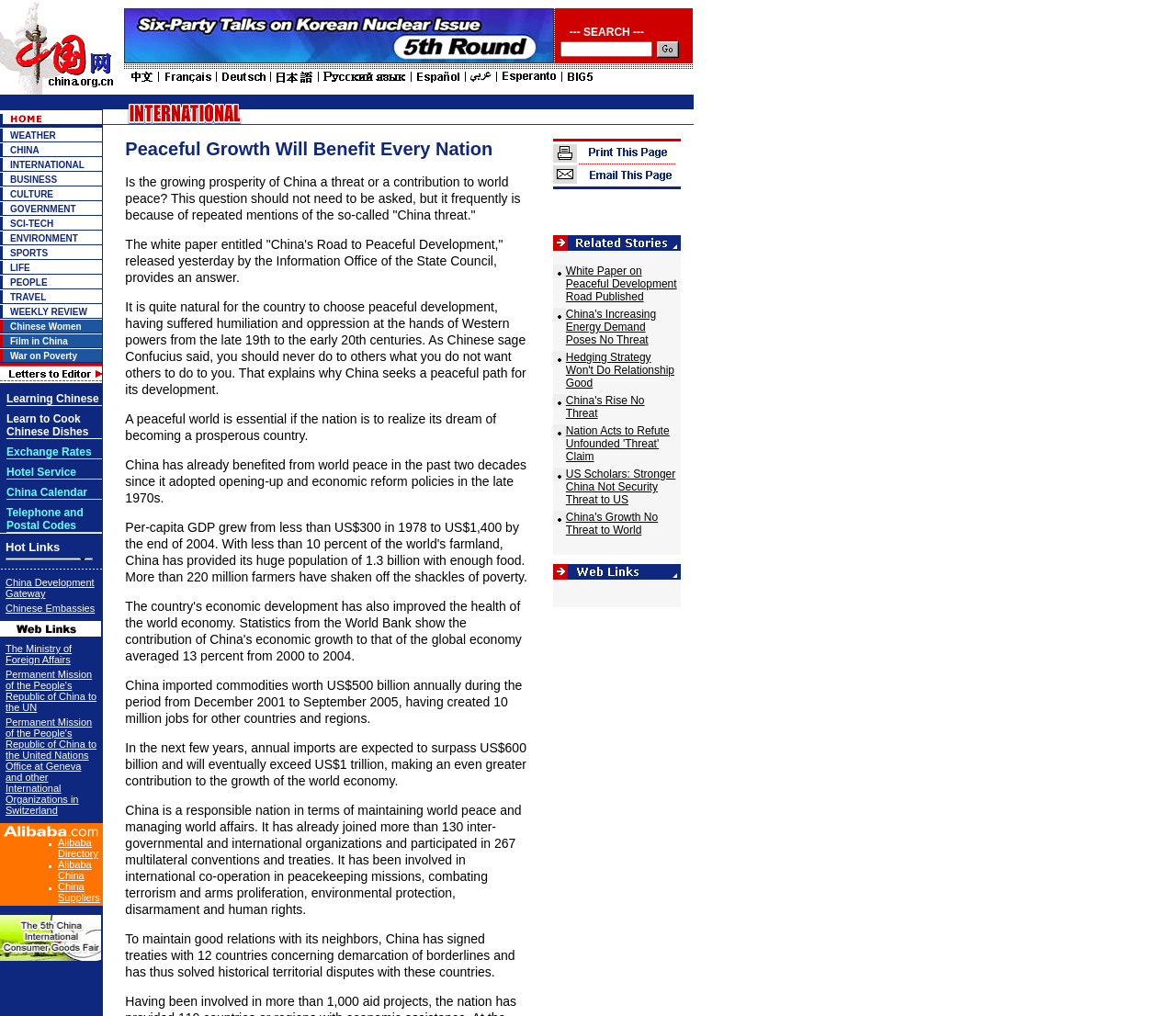Create a full and detailed caption for the entire webpage.

The webpage has a title "Peaceful Growth Will Benefit Every Nation" and is divided into several sections. At the top, there is a layout table that spans about 59% of the width and 9% of the height of the page. Within this table, there are two layout table cells. The first cell contains a link with an image, while the second cell has a search bar with a table inside. The search bar has a textbox and a button.

Below the top table, there is another table that spans about 87% of the width and 61% of the height of the page. This table has three rows. The first row has an image, the second row has a table with a search bar, and the third row has a table with a list of links to various categories, including WEATHER, CHINA, INTERNATIONAL, BUSINESS, CULTURE, GOVERNMENT, SCI-TECH, ENVIRONMENT, SPORTS, LIFE, PEOPLE, and TRAVEL. Each category has an image and a link.

On the left side of the page, there is a narrow table that spans about 9% of the width and 61% of the height of the page. This table has three rows, each containing a link with an image.